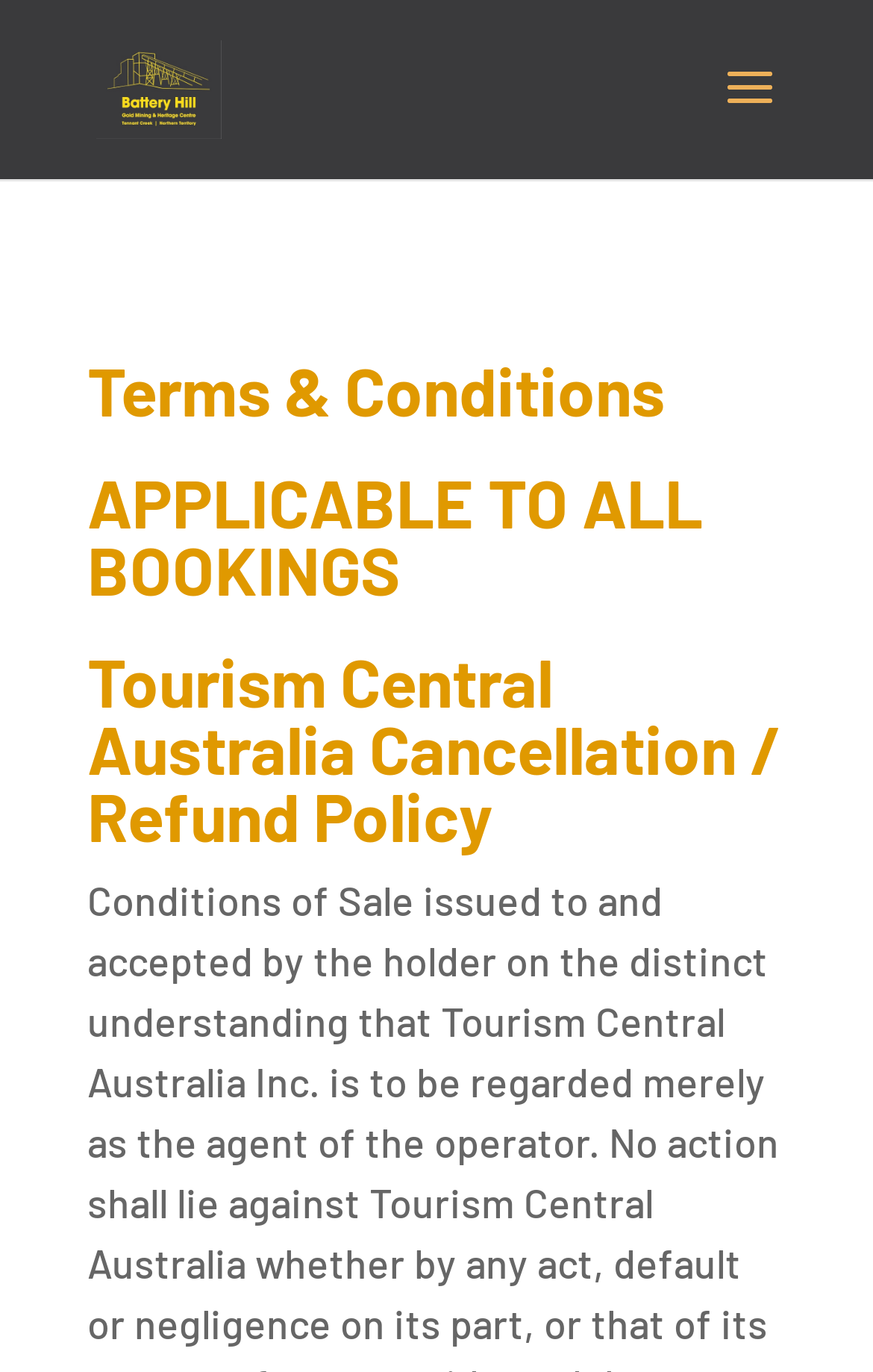What is the name of the mining centre?
Answer the question with a detailed explanation, including all necessary information.

I found the answer by looking at the link and image elements at the top of the webpage, which both have the text 'Battery Hill Mining Centre'.